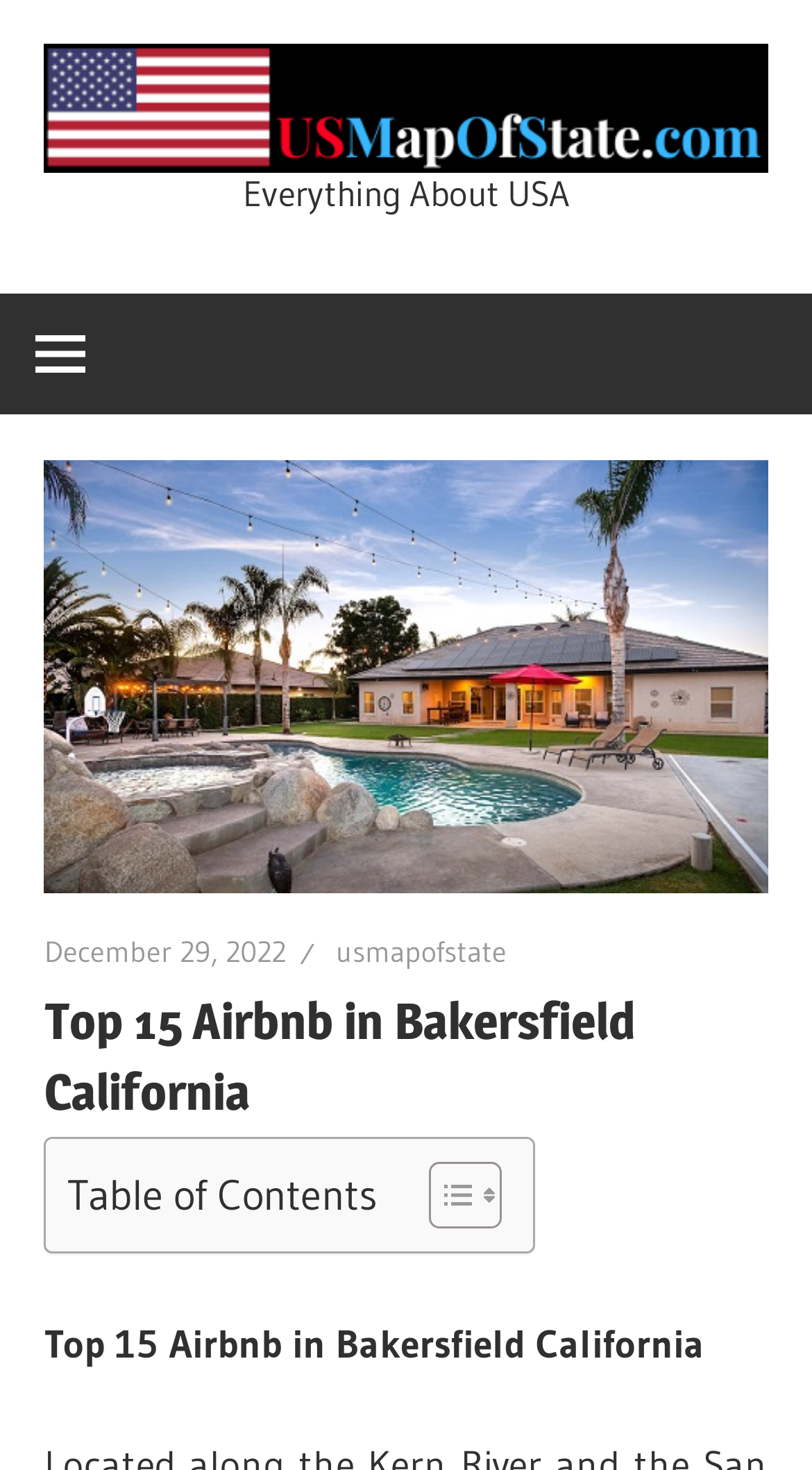What is the date mentioned on the webpage?
Look at the screenshot and respond with a single word or phrase.

December 29, 2022